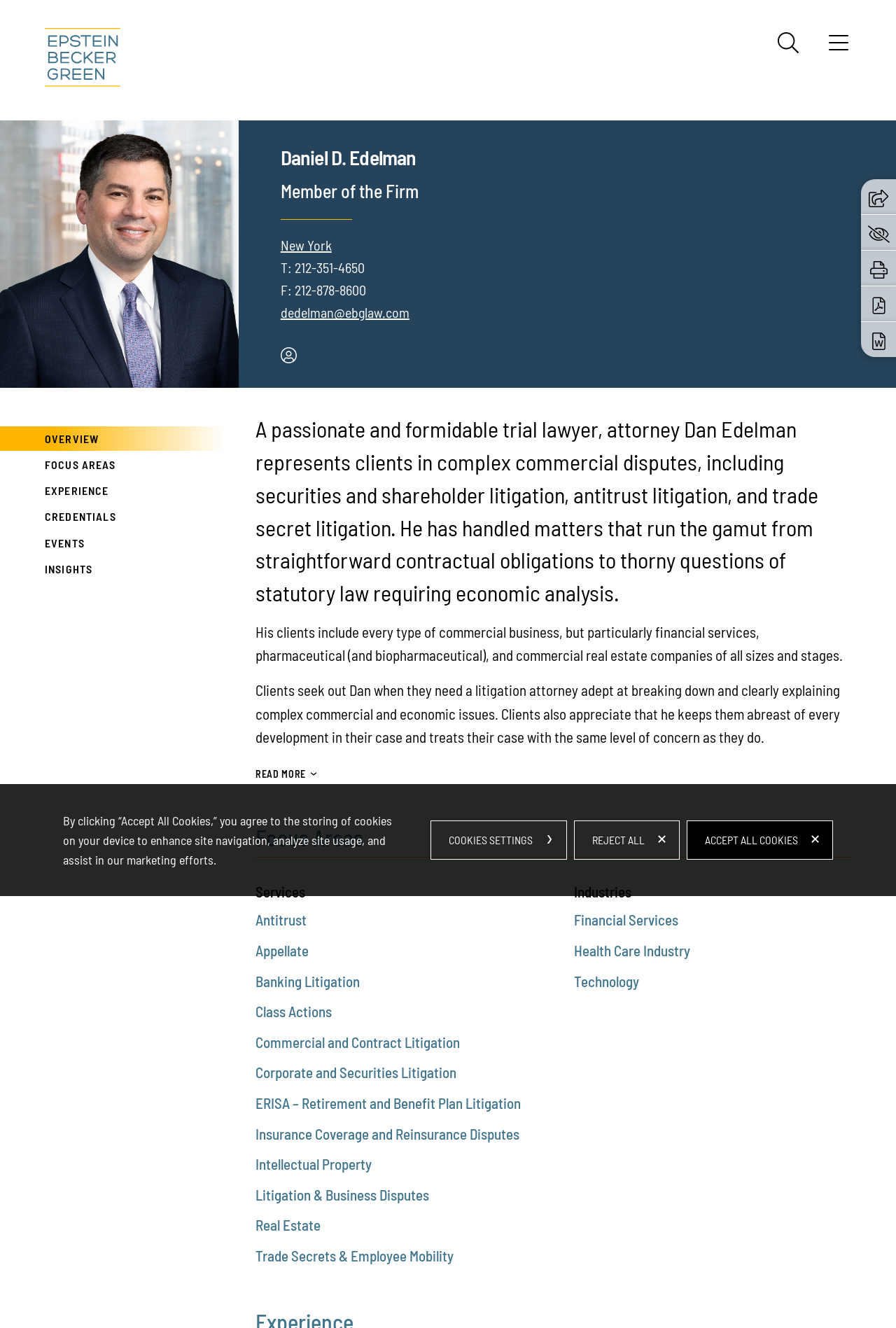What industries does the attorney serve?
Using the image as a reference, answer with just one word or a short phrase.

Financial Services, Health Care Industry, Technology